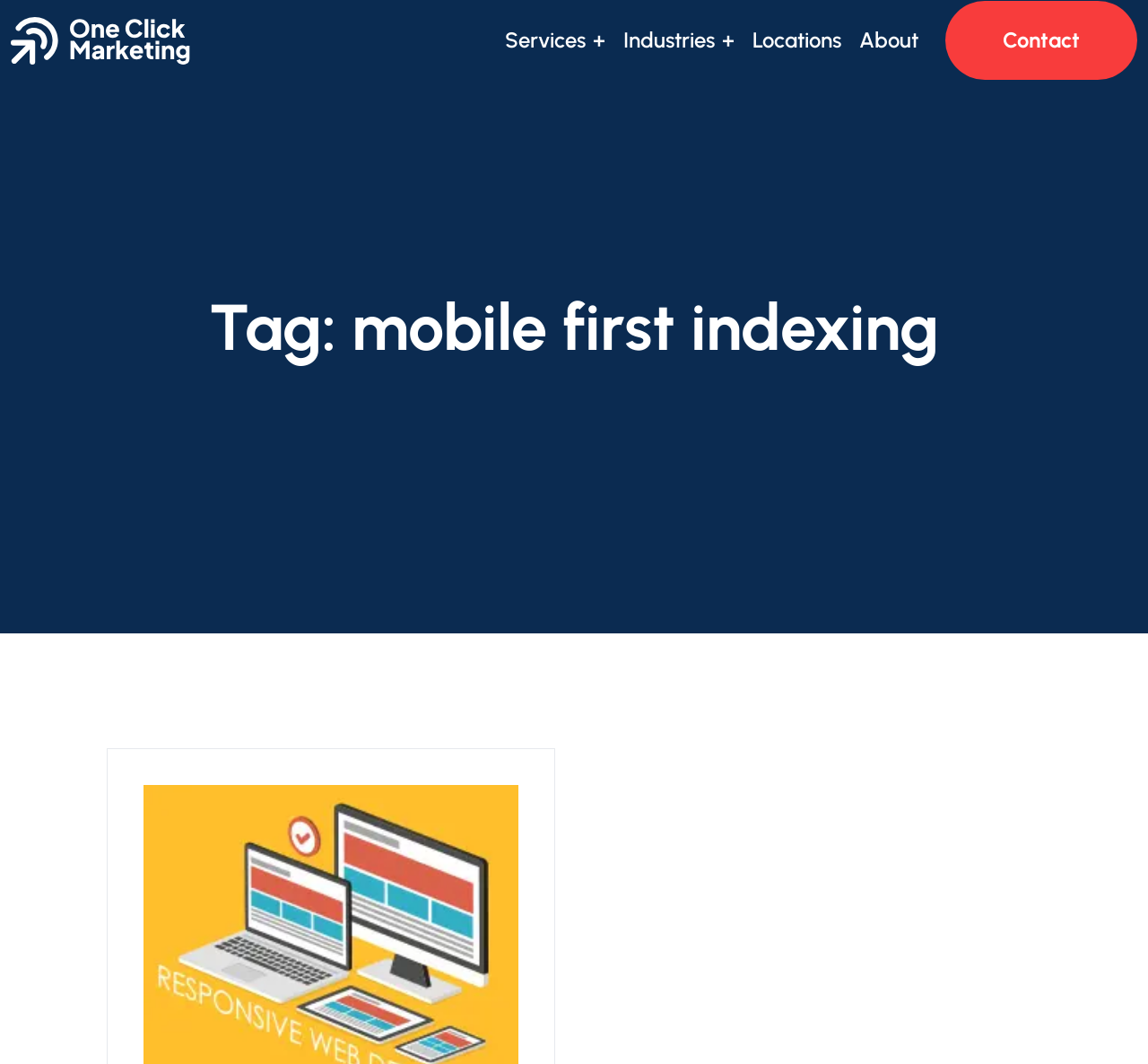What is the title of the first article?
Please answer the question with a single word or phrase, referencing the image.

How to Be the First of Mobile-First in 2017?